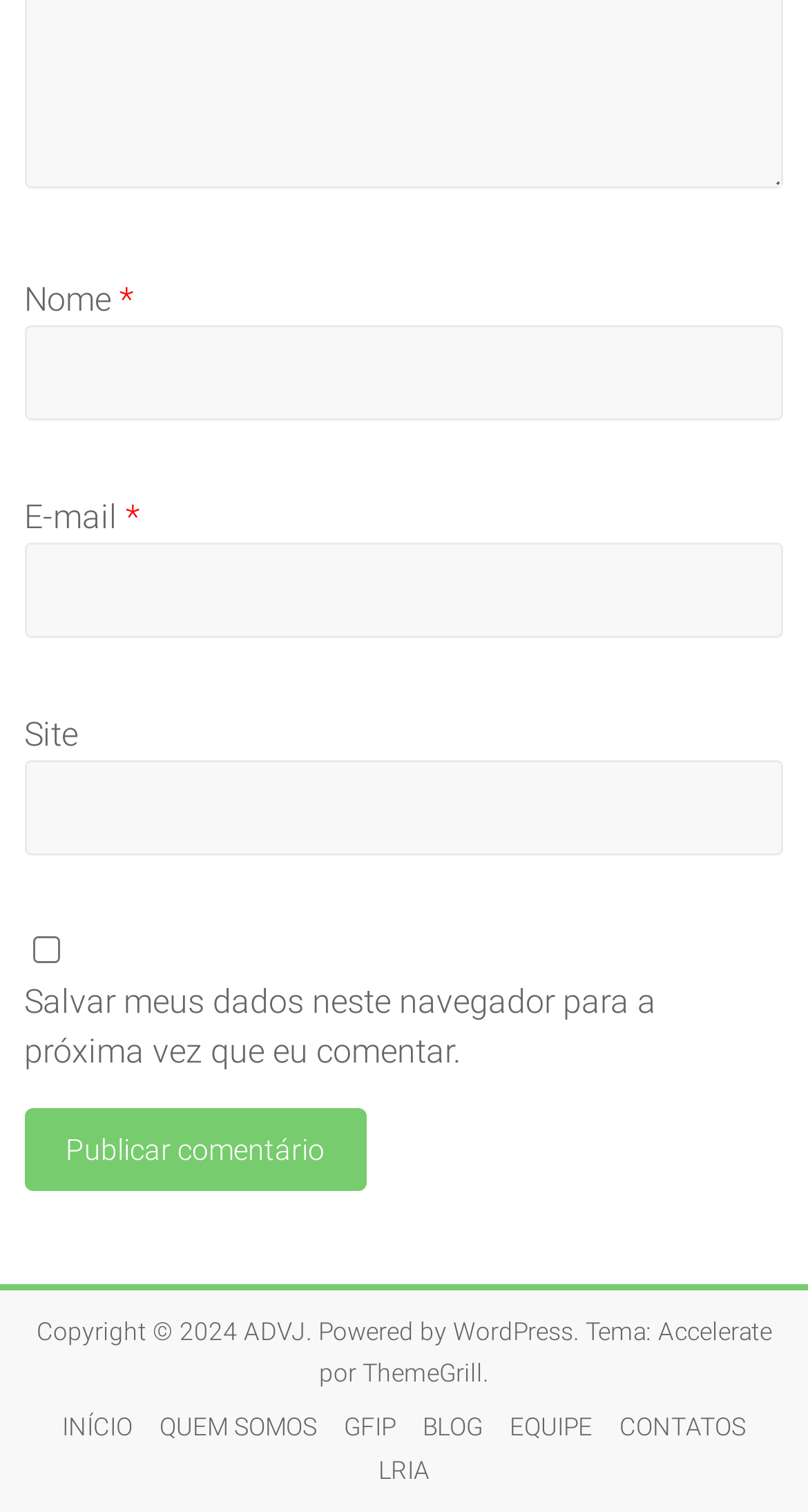Provide the bounding box coordinates of the HTML element this sentence describes: "ThemeGrill".

[0.449, 0.898, 0.597, 0.918]